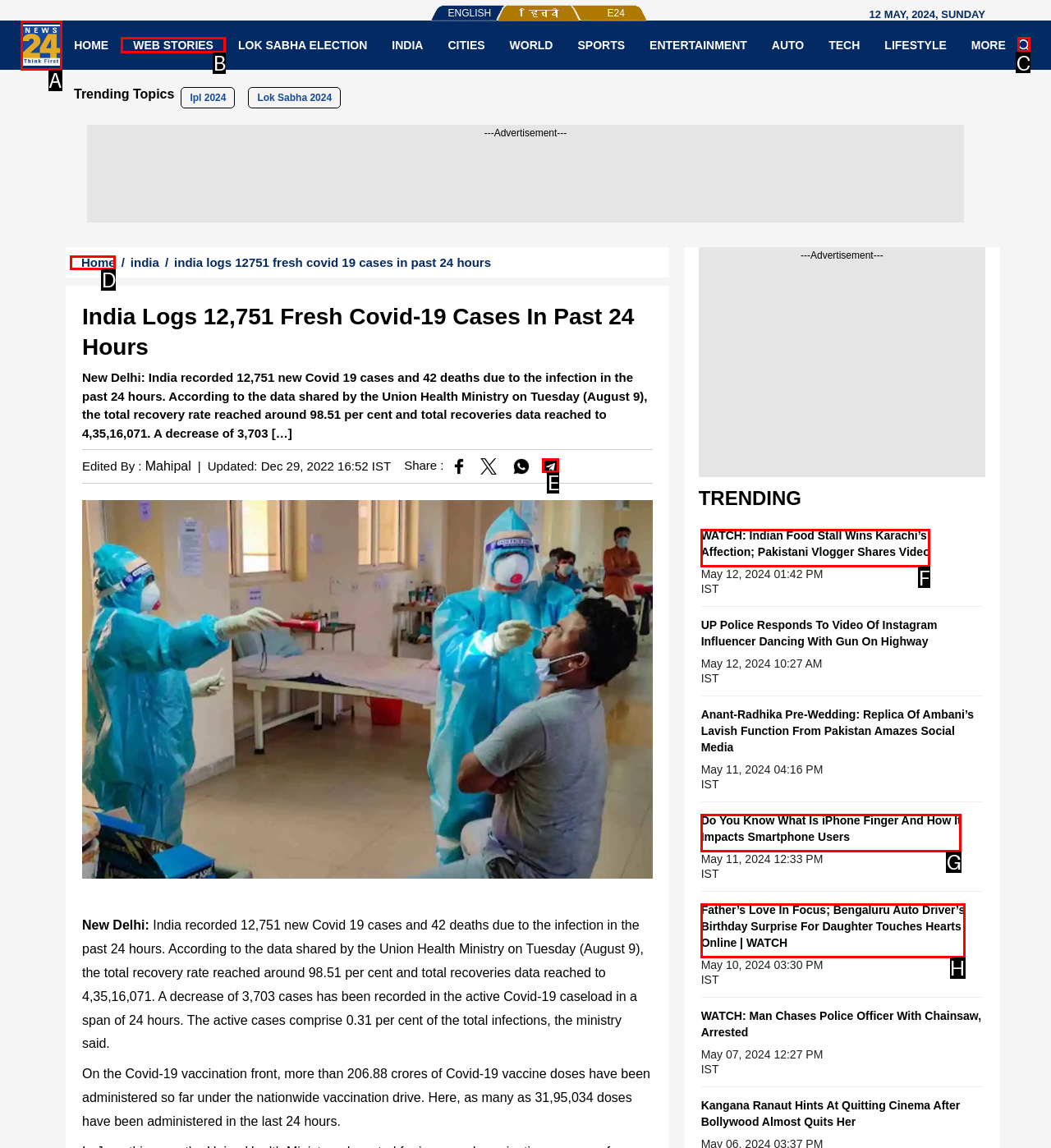To achieve the task: Click on the 'WATCH: Indian Food Stall Wins Karachi’s Affection; Pakistani Vlogger Shares Video' link, indicate the letter of the correct choice from the provided options.

F